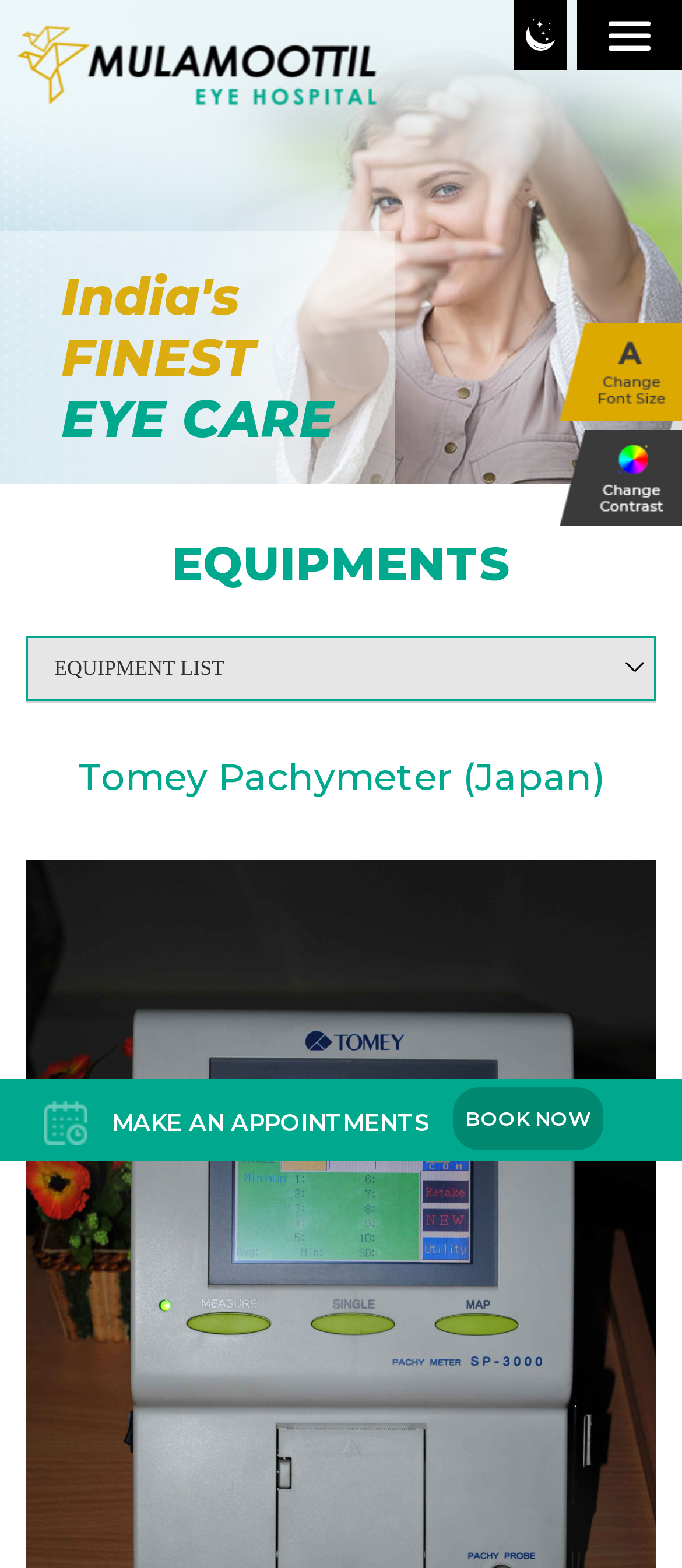Please find the bounding box coordinates of the clickable region needed to complete the following instruction: "Click HOME". The bounding box coordinates must consist of four float numbers between 0 and 1, i.e., [left, top, right, bottom].

[0.0, 0.045, 0.8, 0.089]